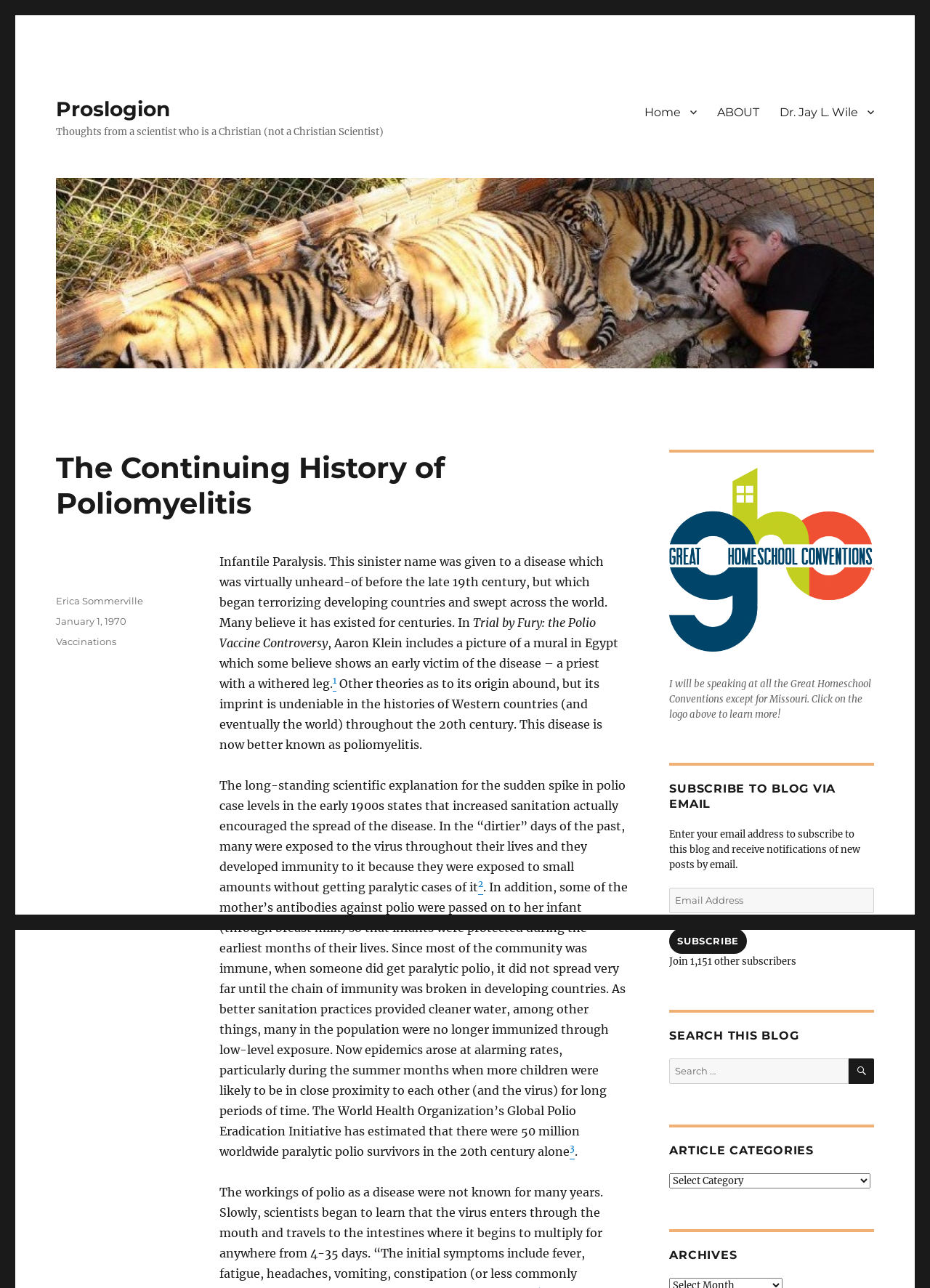How many categories are there in the article categories section?
Please give a detailed and elaborate explanation in response to the question.

I looked at the section labeled 'ARTICLE CATEGORIES' and found a combobox with a single option, which suggests that there is only one category.